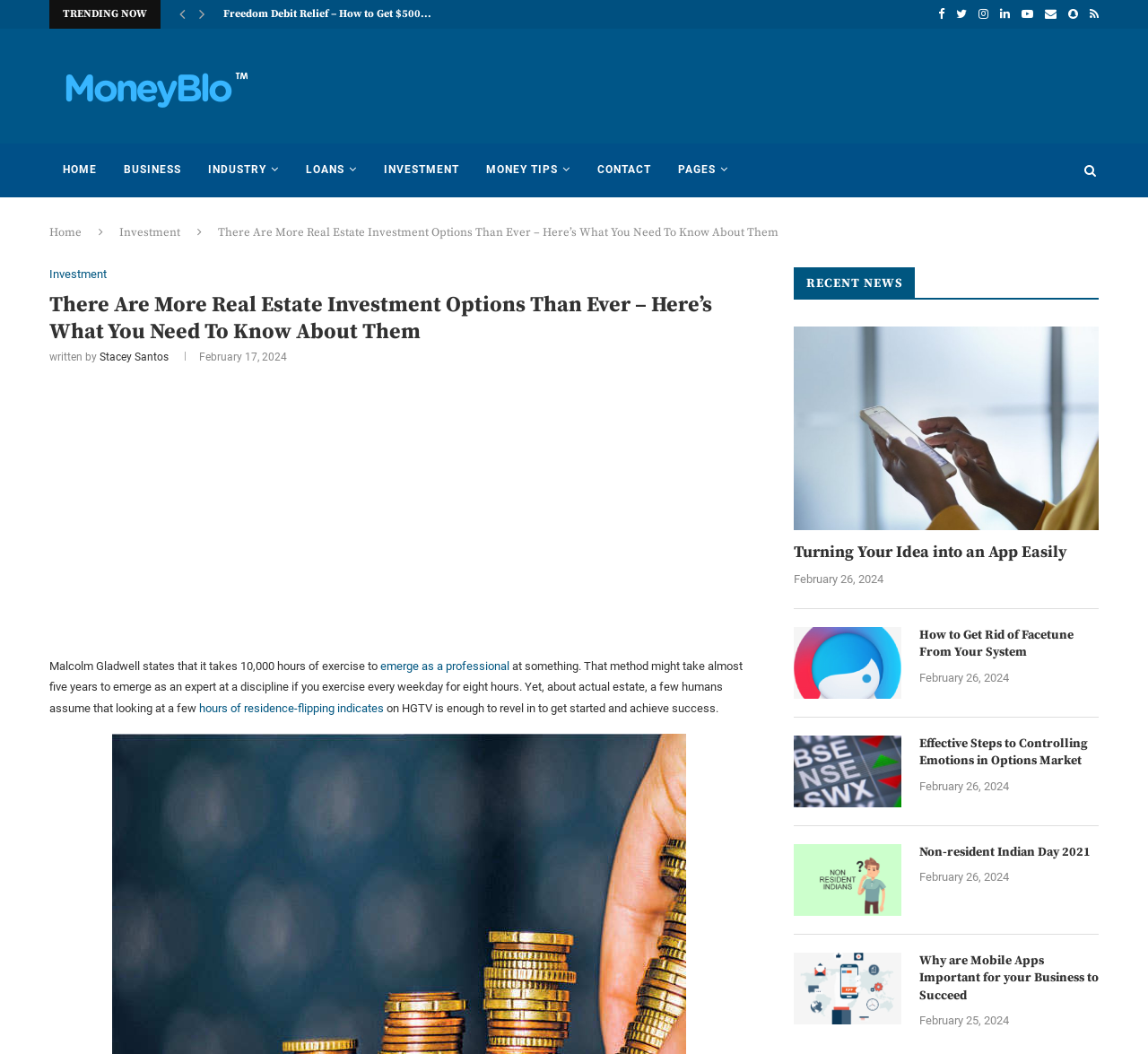What is the date of the article?
Could you answer the question with a detailed and thorough explanation?

I determined the date of the article by looking at the text 'February 17, 2024' below the author's name, which is a common location for article dates.